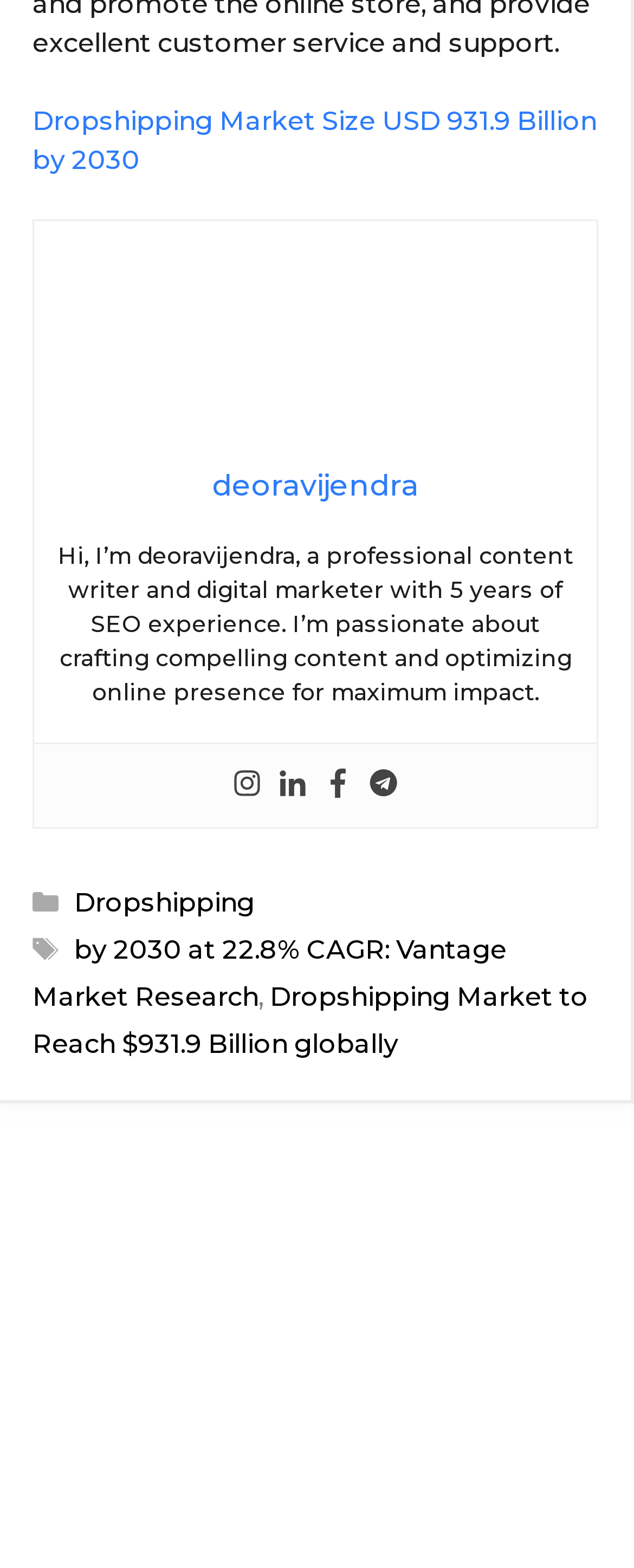Please identify the bounding box coordinates of the region to click in order to complete the task: "Read about the dropshipping market size". The coordinates must be four float numbers between 0 and 1, specified as [left, top, right, bottom].

[0.051, 0.068, 0.941, 0.112]